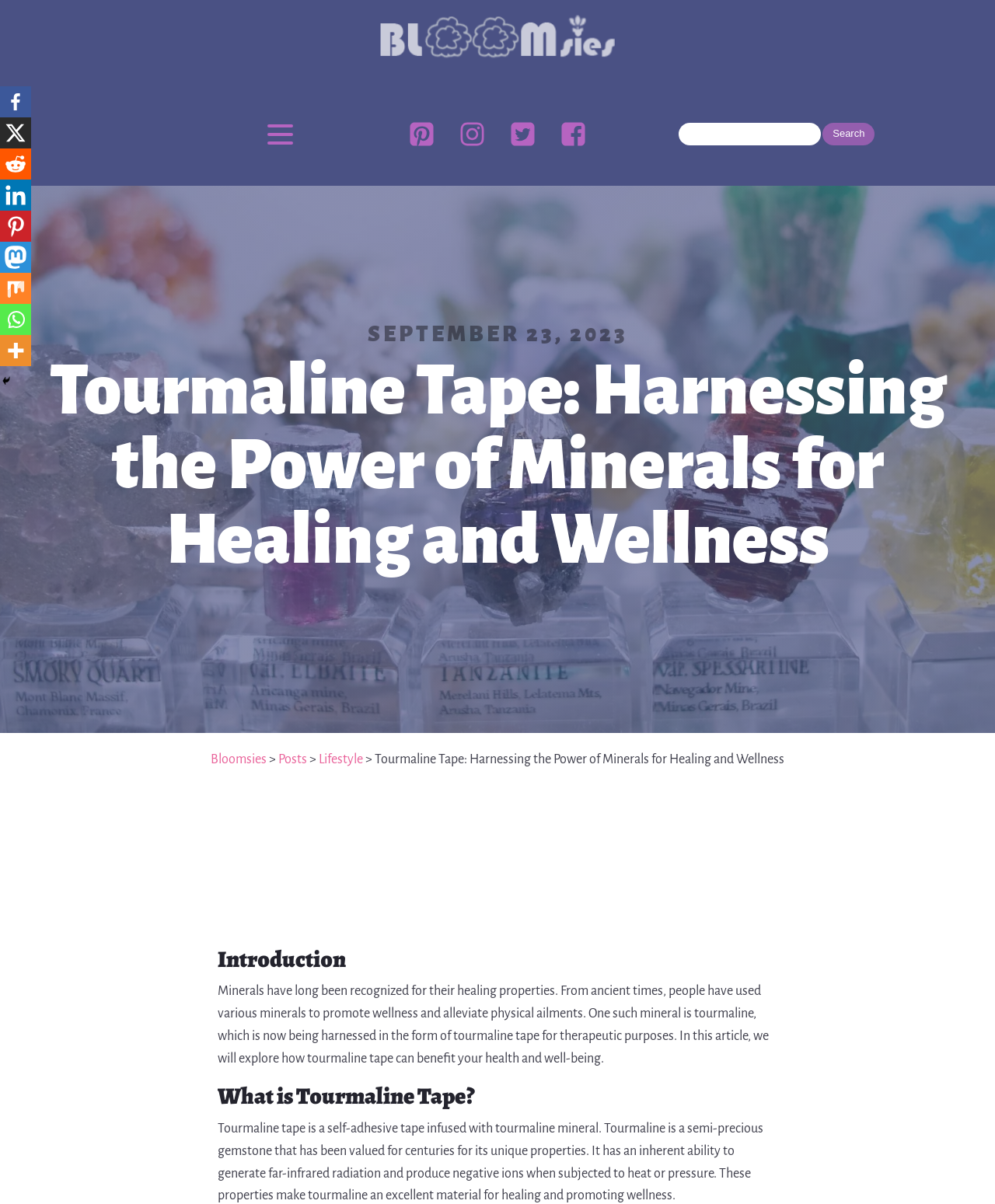Answer succinctly with a single word or phrase:
What is the date mentioned on the webpage?

SEPTEMBER 23, 2023